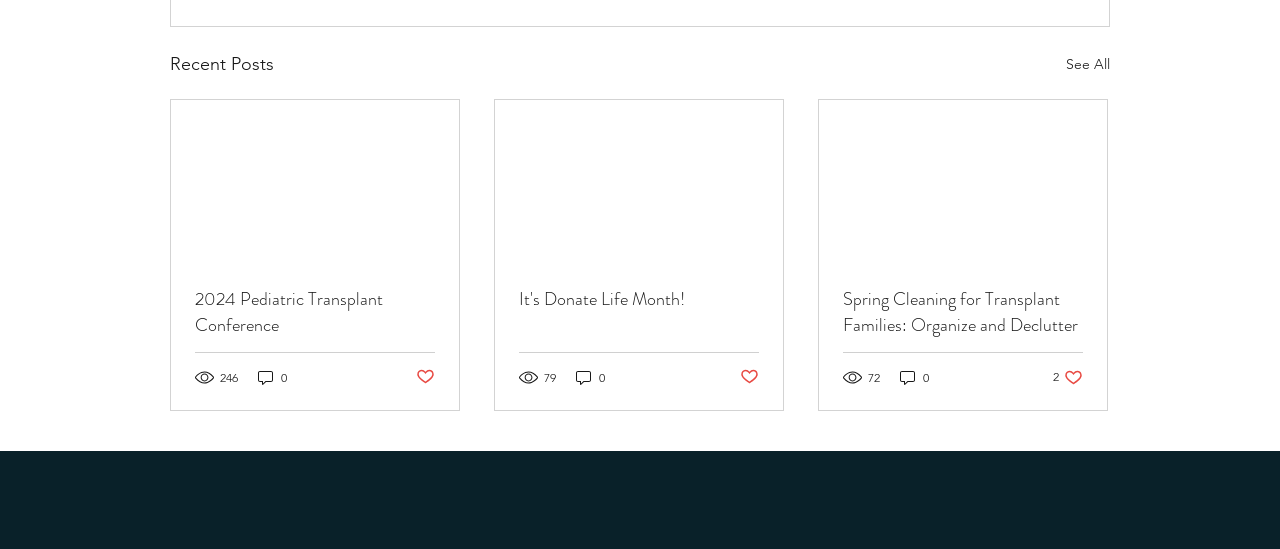Pinpoint the bounding box coordinates for the area that should be clicked to perform the following instruction: "Like the post".

[0.325, 0.668, 0.34, 0.706]